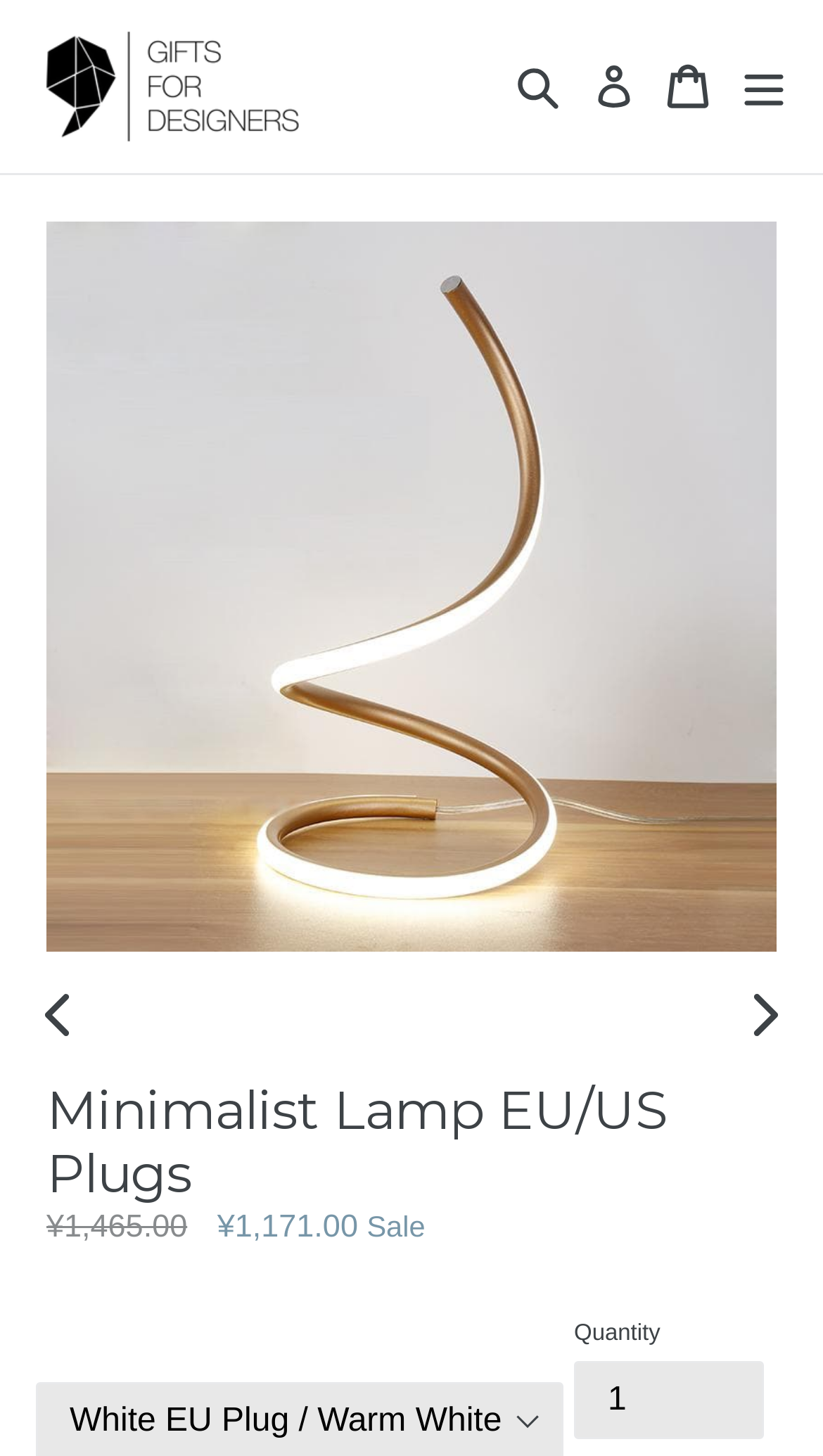Identify the bounding box coordinates for the region of the element that should be clicked to carry out the instruction: "Search for products". The bounding box coordinates should be four float numbers between 0 and 1, i.e., [left, top, right, bottom].

[0.613, 0.012, 0.695, 0.107]